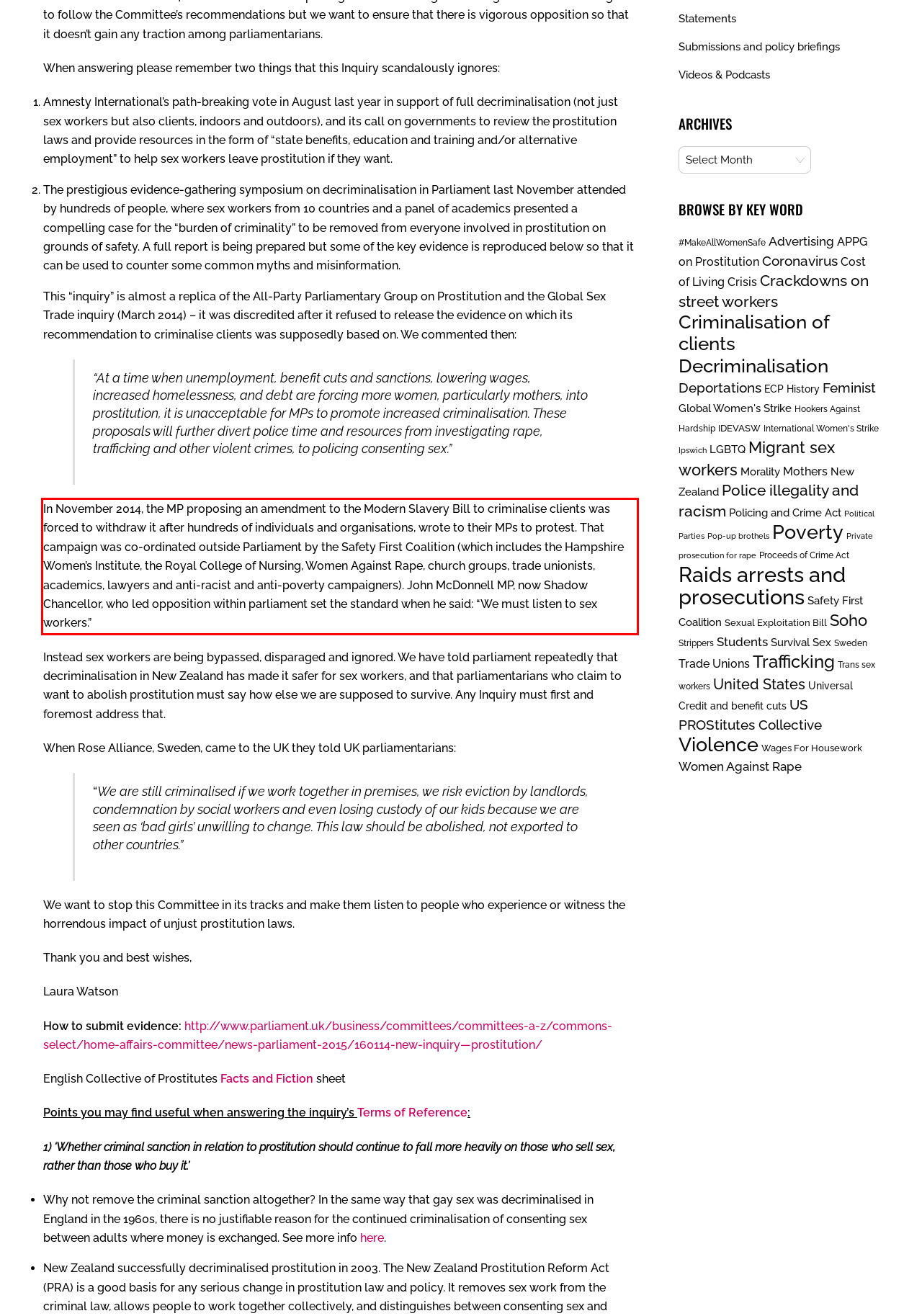In the given screenshot, locate the red bounding box and extract the text content from within it.

In November 2014, the MP proposing an amendment to the Modern Slavery Bill to criminalise clients was forced to withdraw it after hundreds of individuals and organisations, wrote to their MPs to protest. That campaign was co-ordinated outside Parliament by the Safety First Coalition (which includes the Hampshire Women’s Institute, the Royal College of Nursing, Women Against Rape, church groups, trade unionists, academics, lawyers and anti-racist and anti-poverty campaigners). John McDonnell MP, now Shadow Chancellor, who led opposition within parliament set the standard when he said: “We must listen to sex workers.”